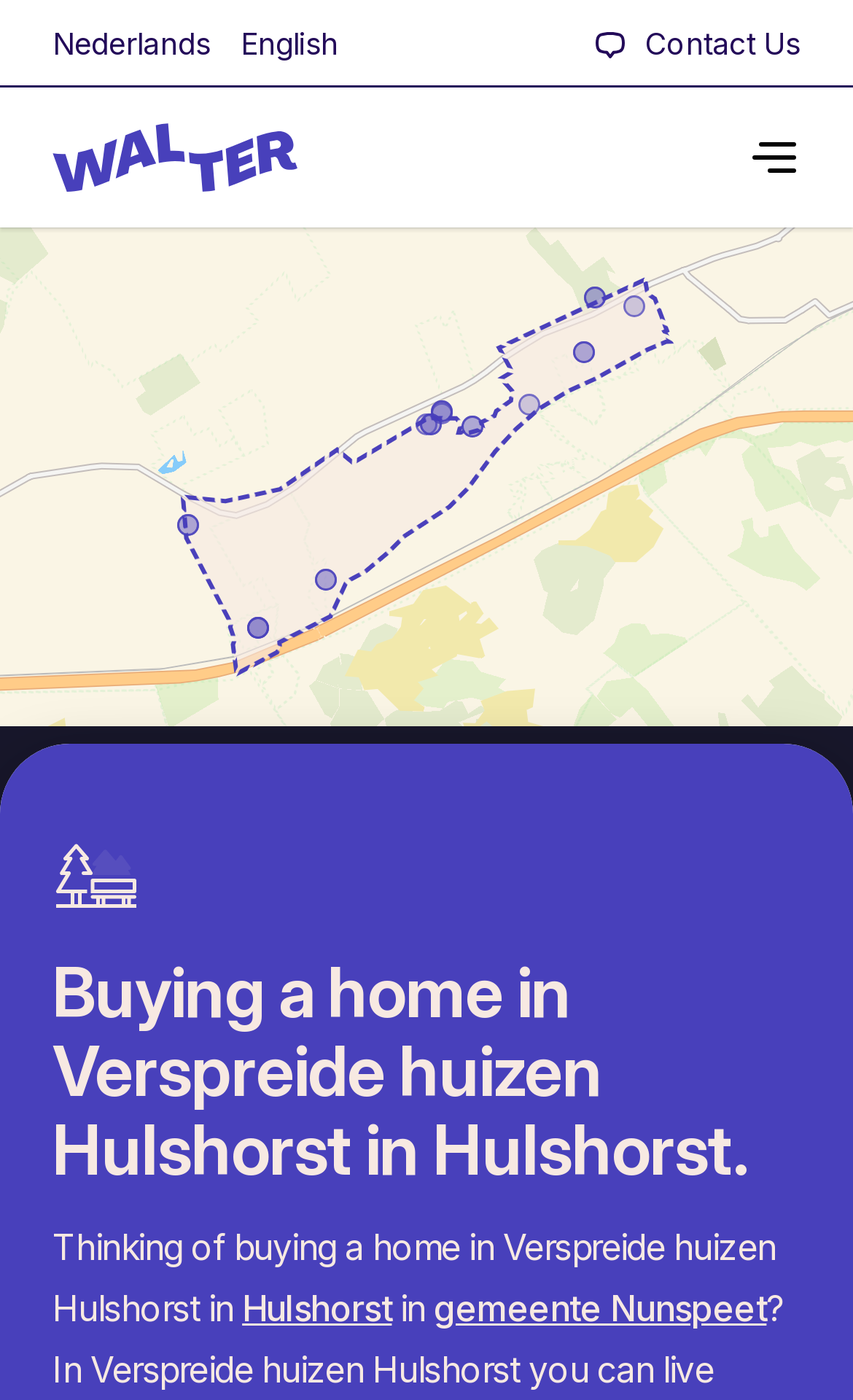Can you find and provide the main heading text of this webpage?

Buying a home in Verspreide huizen Hulshorst in Hulshorst.